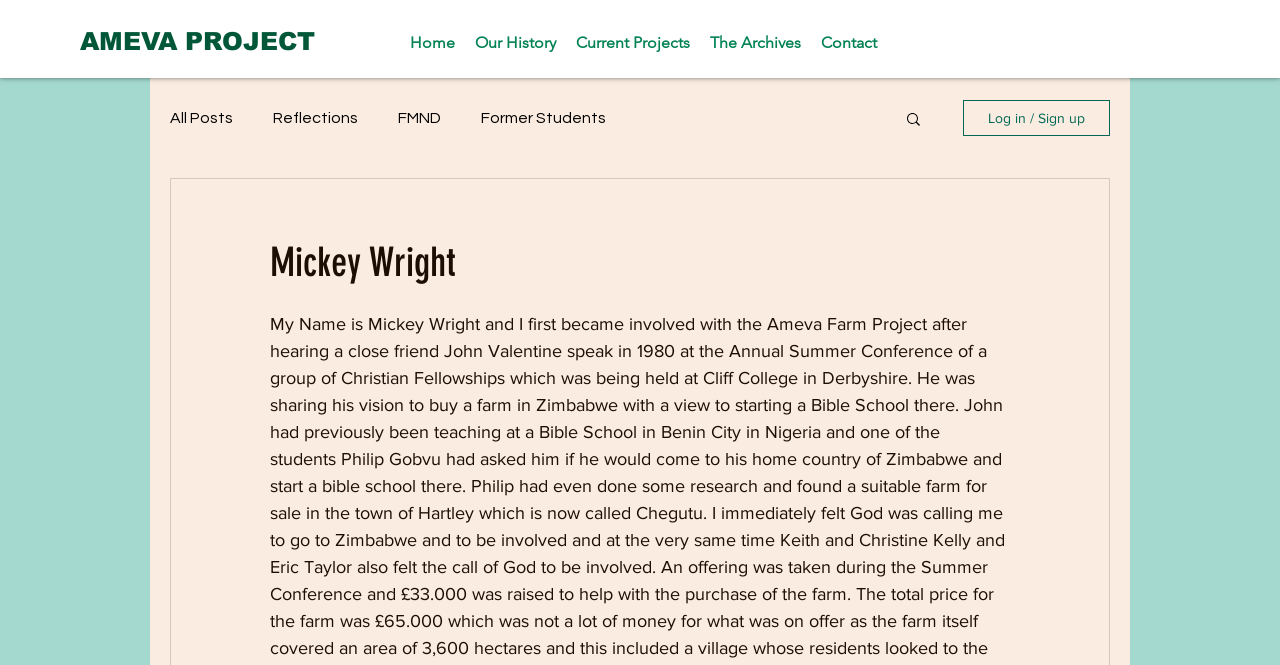What is the purpose of the button with an image?
Respond to the question with a well-detailed and thorough answer.

The button element contains an image and the text 'Search', indicating that the purpose of this button is to initiate a search function on the website.